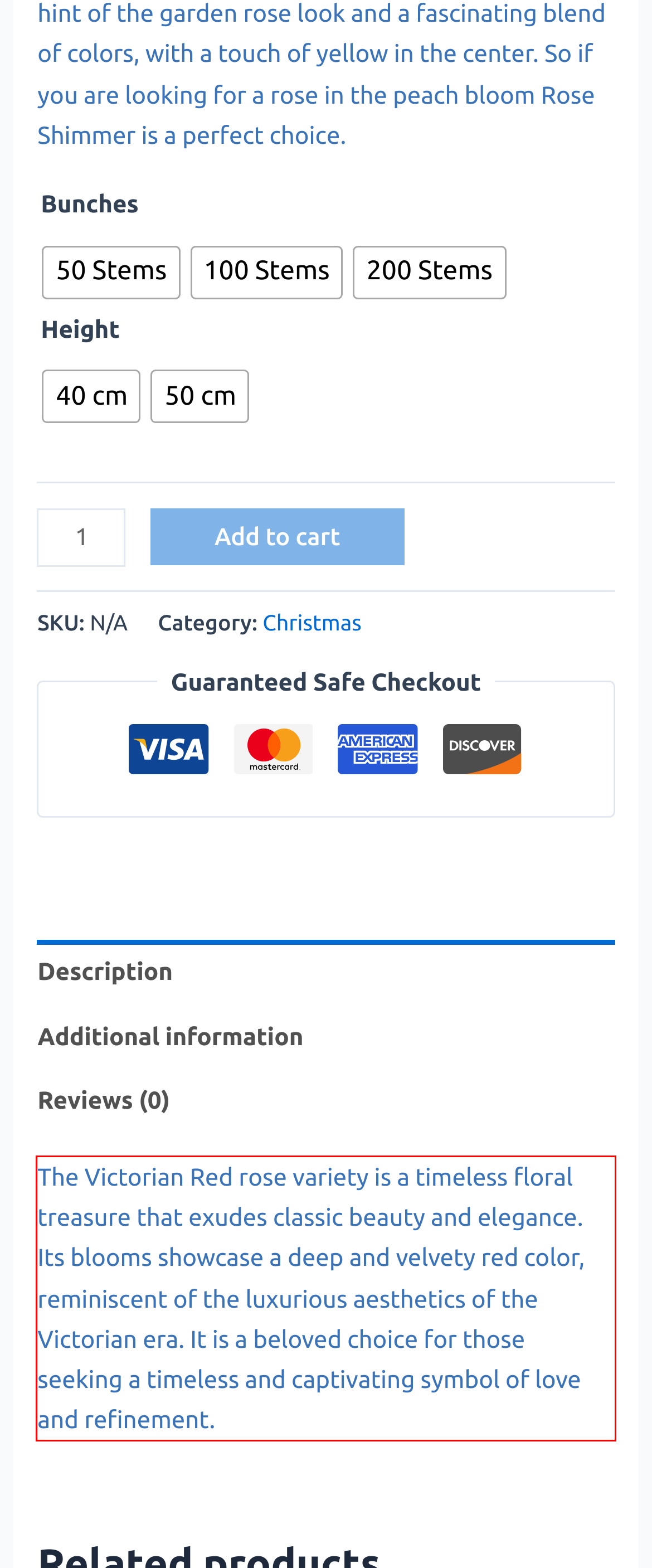You are given a screenshot showing a webpage with a red bounding box. Perform OCR to capture the text within the red bounding box.

The Victorian Red rose variety is a timeless floral treasure that exudes classic beauty and elegance. Its blooms showcase a deep and velvety red color, reminiscent of the luxurious aesthetics of the Victorian era. It is a beloved choice for those seeking a timeless and captivating symbol of love and refinement.